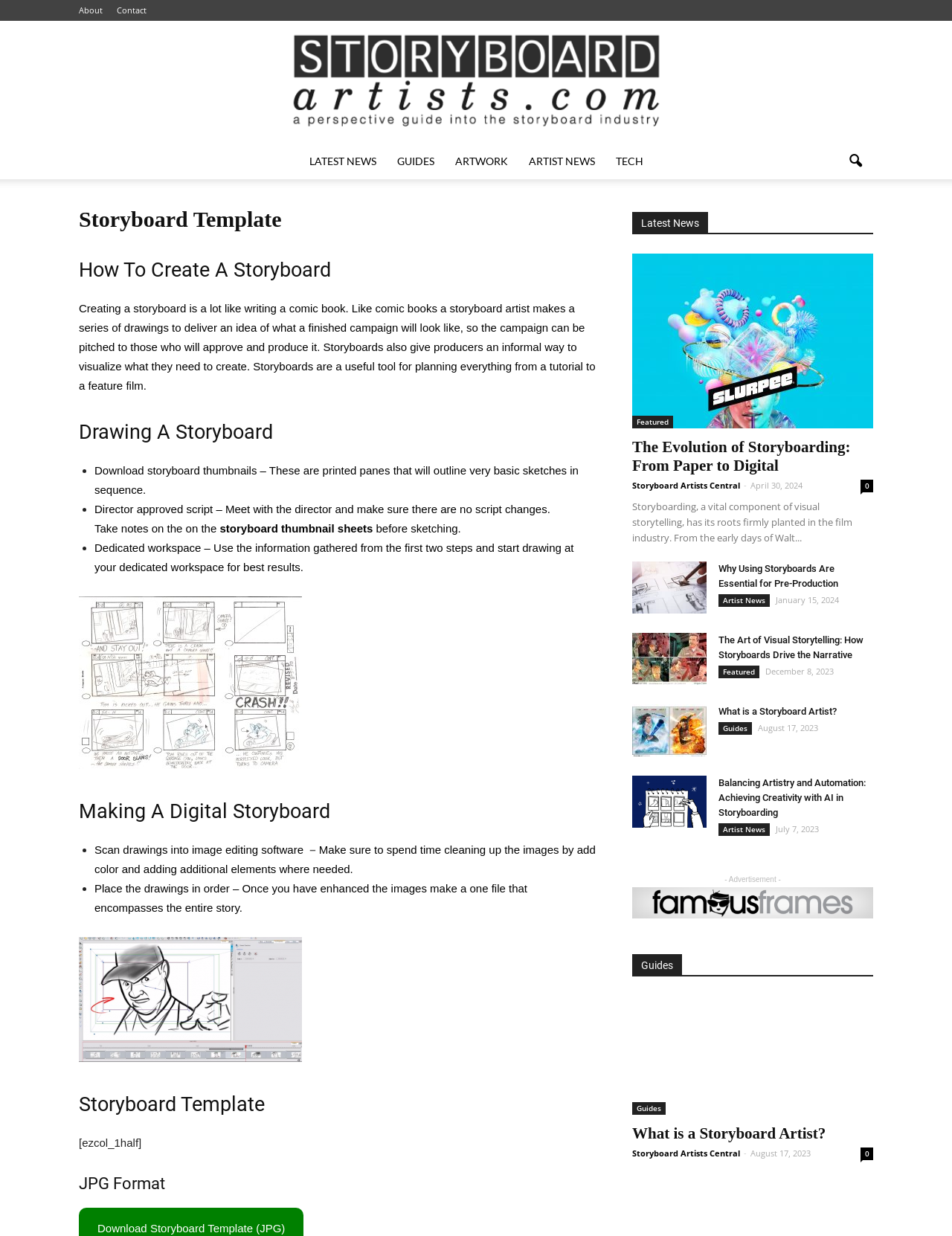Please identify the bounding box coordinates of the region to click in order to complete the given instruction: "Read the 'Why Using Storyboards Are Essential for Pre-Production' article". The coordinates should be four float numbers between 0 and 1, i.e., [left, top, right, bottom].

[0.755, 0.454, 0.917, 0.478]